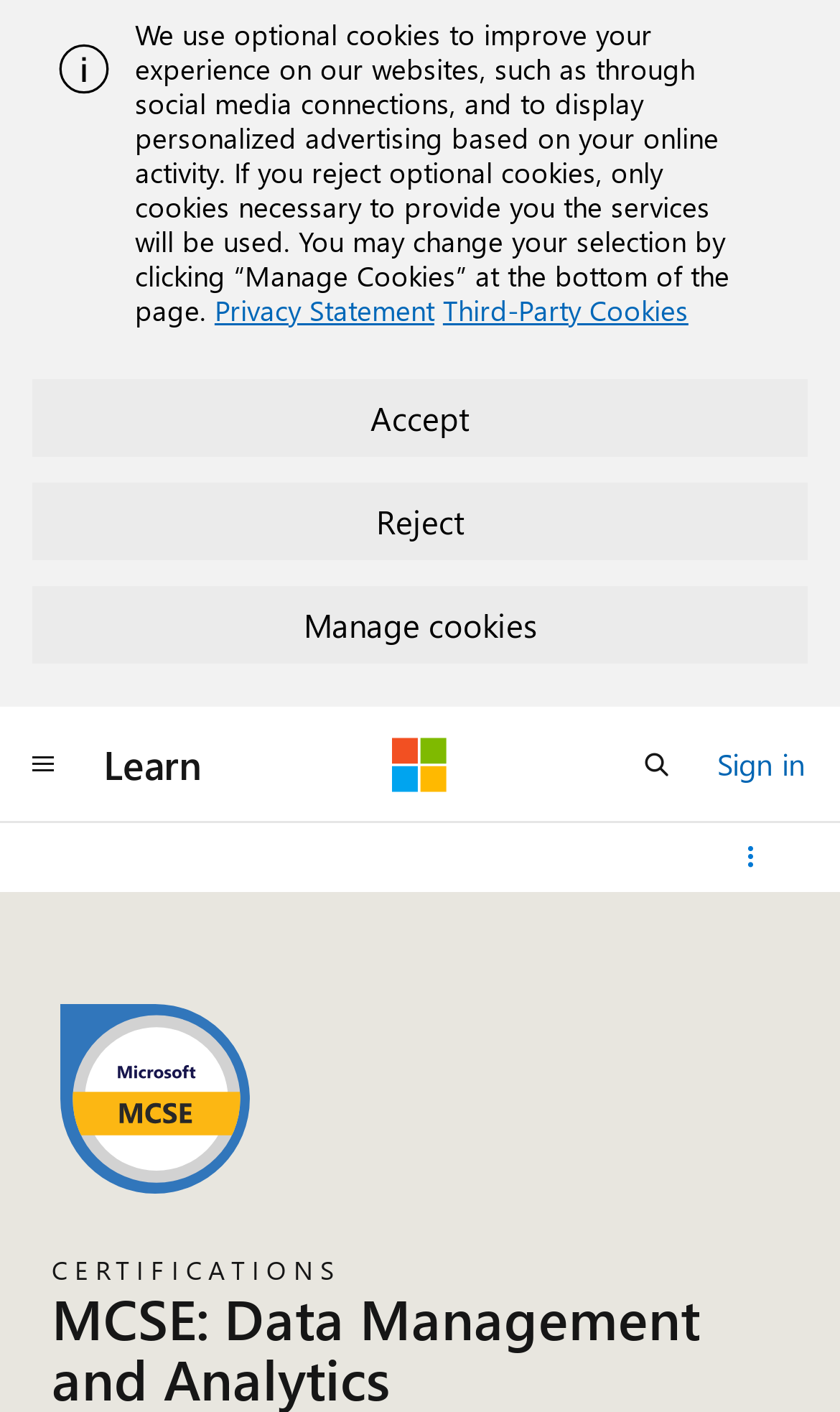Locate the bounding box coordinates of the region to be clicked to comply with the following instruction: "Sign in to Microsoft". The coordinates must be four float numbers between 0 and 1, in the form [left, top, right, bottom].

[0.854, 0.521, 0.959, 0.56]